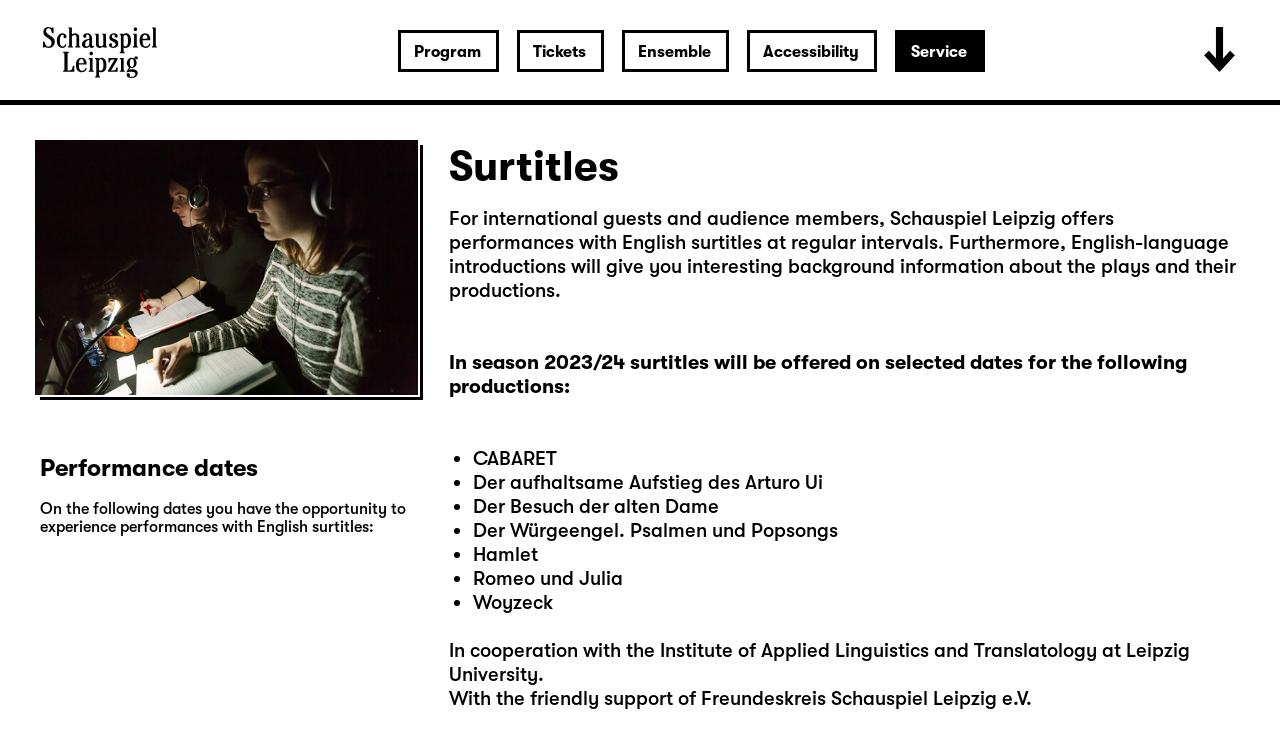Utilize the details in the image to give a detailed response to the question: How many productions are listed with surtitles?

The webpage lists six productions with surtitles, which are CABARET, Der aufhaltsame Aufstieg des Arturo Ui, Der Besuch der alten Dame, Der Würgeengel. Psalmen und Popsongs, Hamlet, and Romeo und Julia.